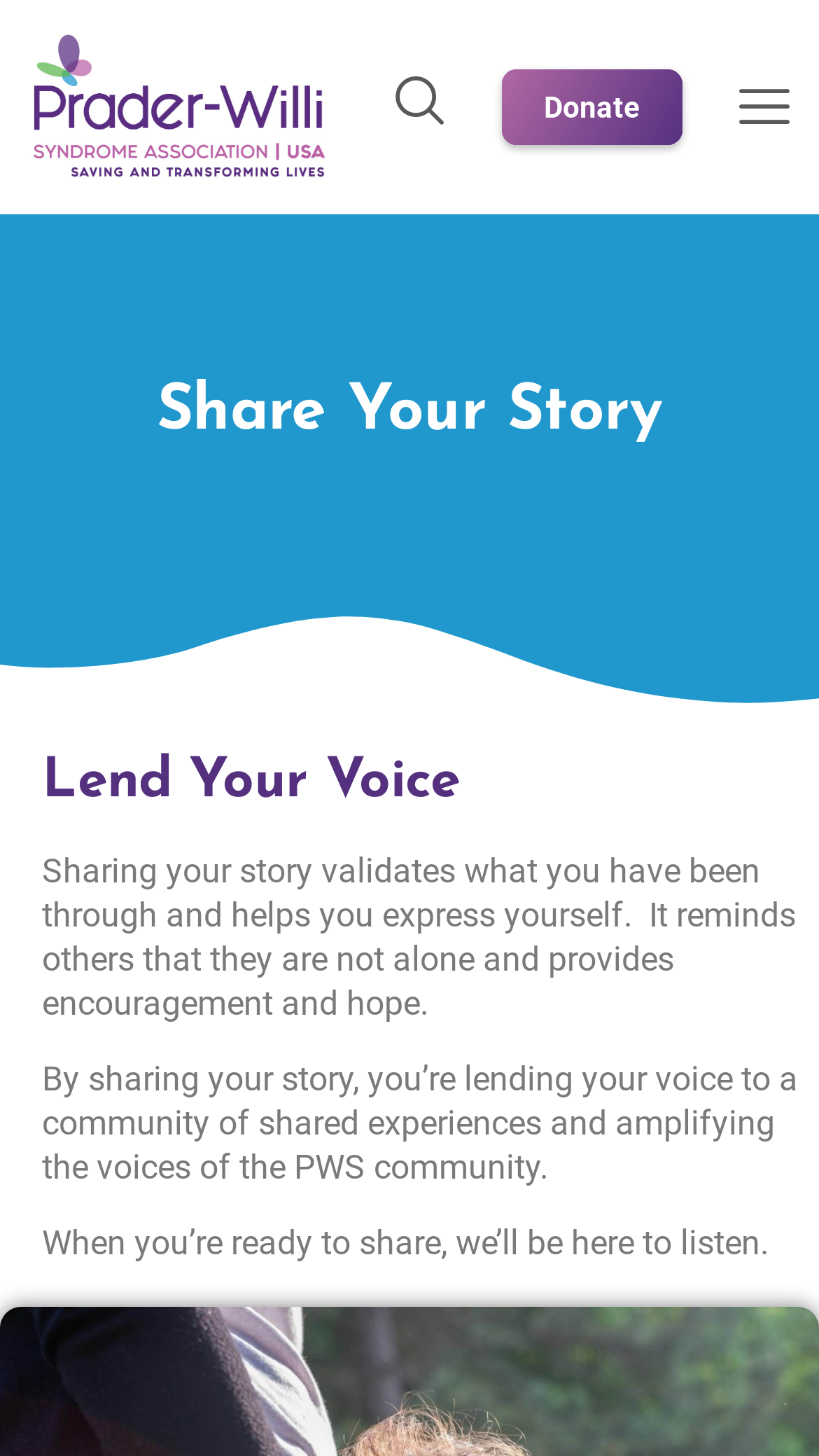Please provide a brief answer to the question using only one word or phrase: 
What is the name of the organization?

Prader-Willi Syndrome Association